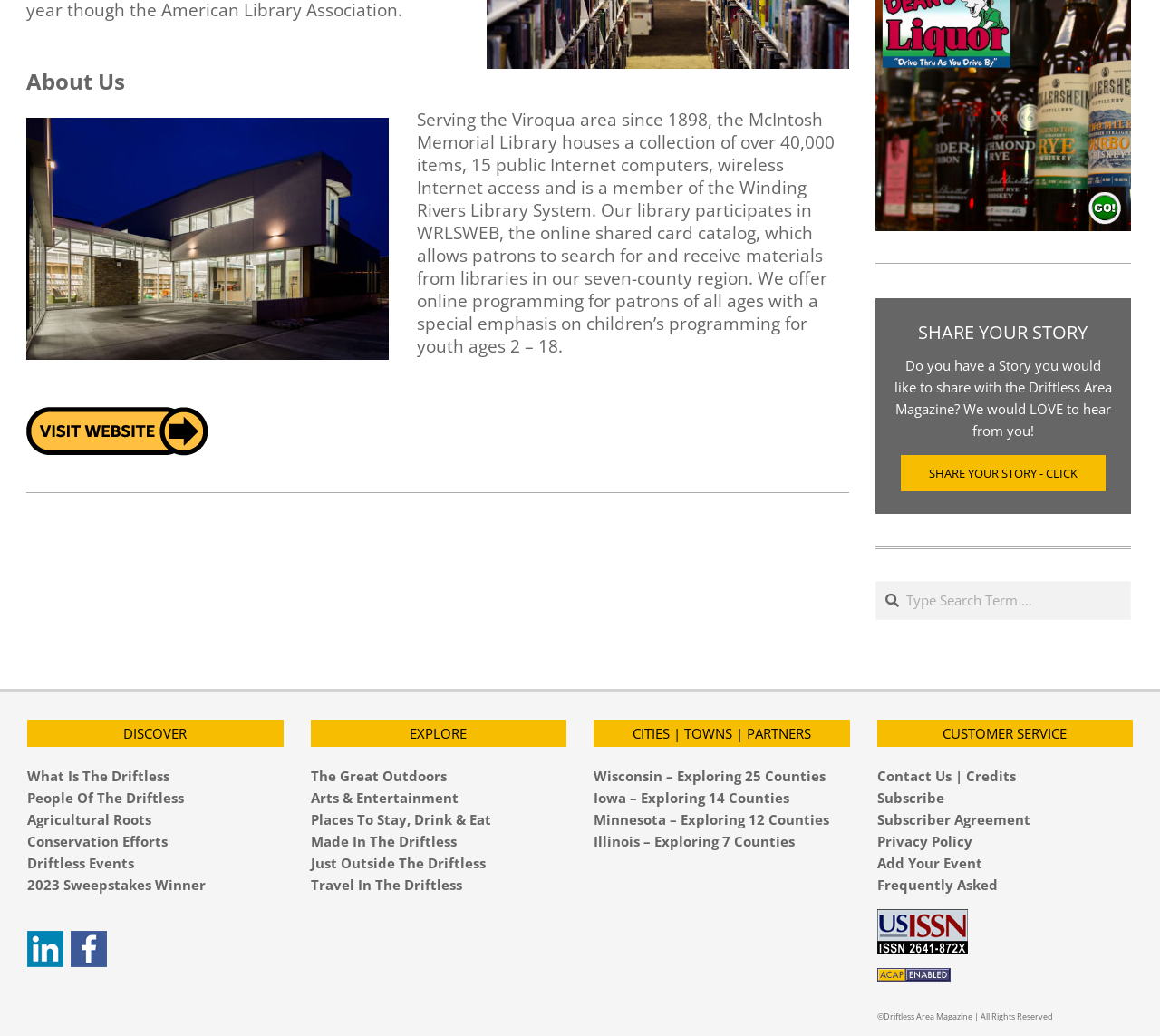Identify the bounding box coordinates of the element to click to follow this instruction: 'Learn about the Driftless Area'. Ensure the coordinates are four float values between 0 and 1, provided as [left, top, right, bottom].

[0.023, 0.74, 0.146, 0.757]